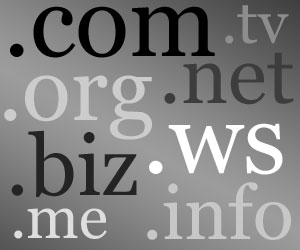Generate a comprehensive caption that describes the image.

The image showcases a visually engaging composition of various domain name extensions, prominently featuring popular choices like .com, .net, .org, and .info. The layout presents these extensions in a dynamic mosaic style, using a mix of bold and faint text to create visual interest. The interplay of light and shadow adds depth, emphasizing the significance of domain names in the digital landscape. This artistic representation highlights the variety and creativity involved in selecting domain extensions, suggesting that the process is more about imagination and vision than mere transactions.